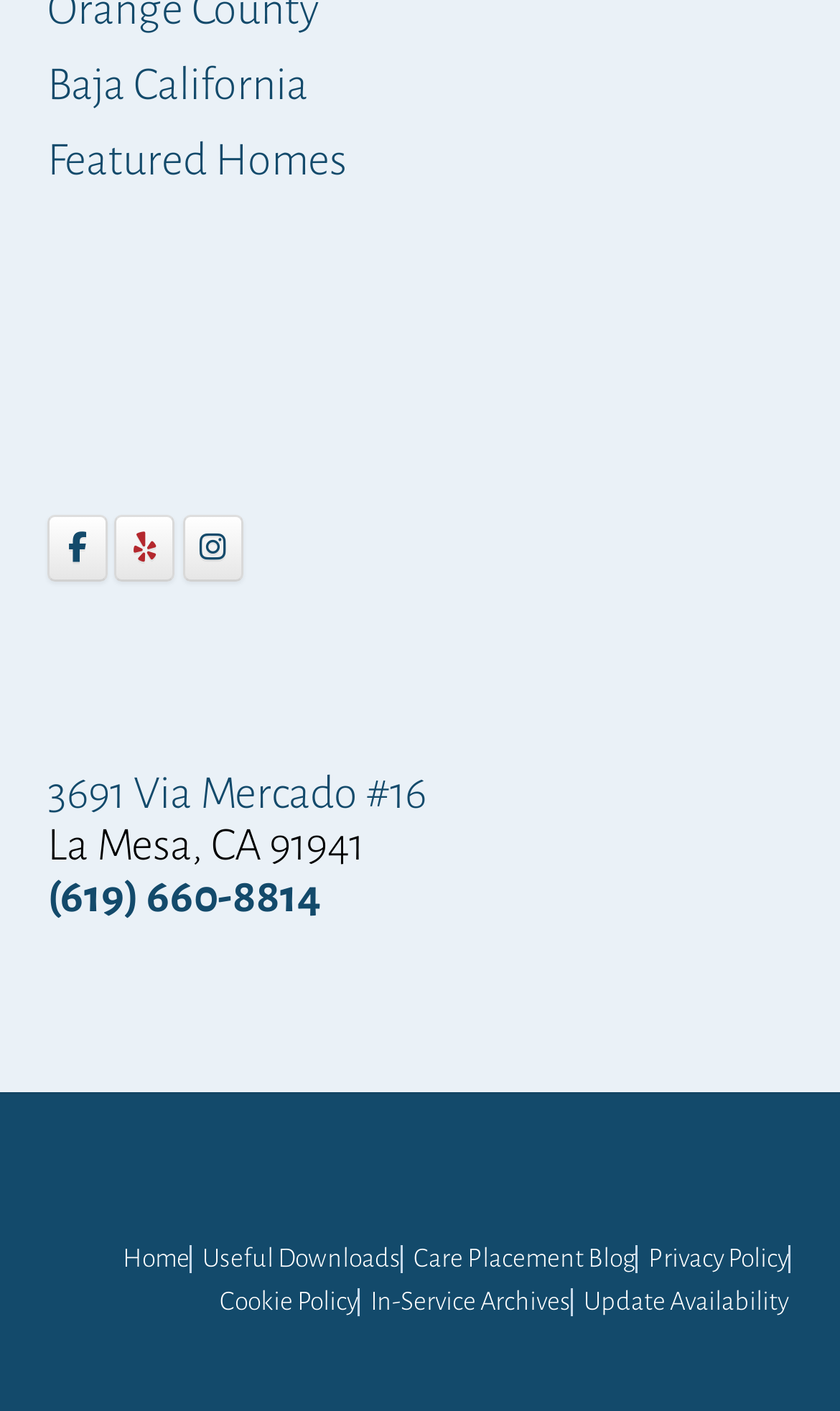Identify the bounding box for the UI element described as: "← Sweet Inspirations". Ensure the coordinates are four float numbers between 0 and 1, formatted as [left, top, right, bottom].

None